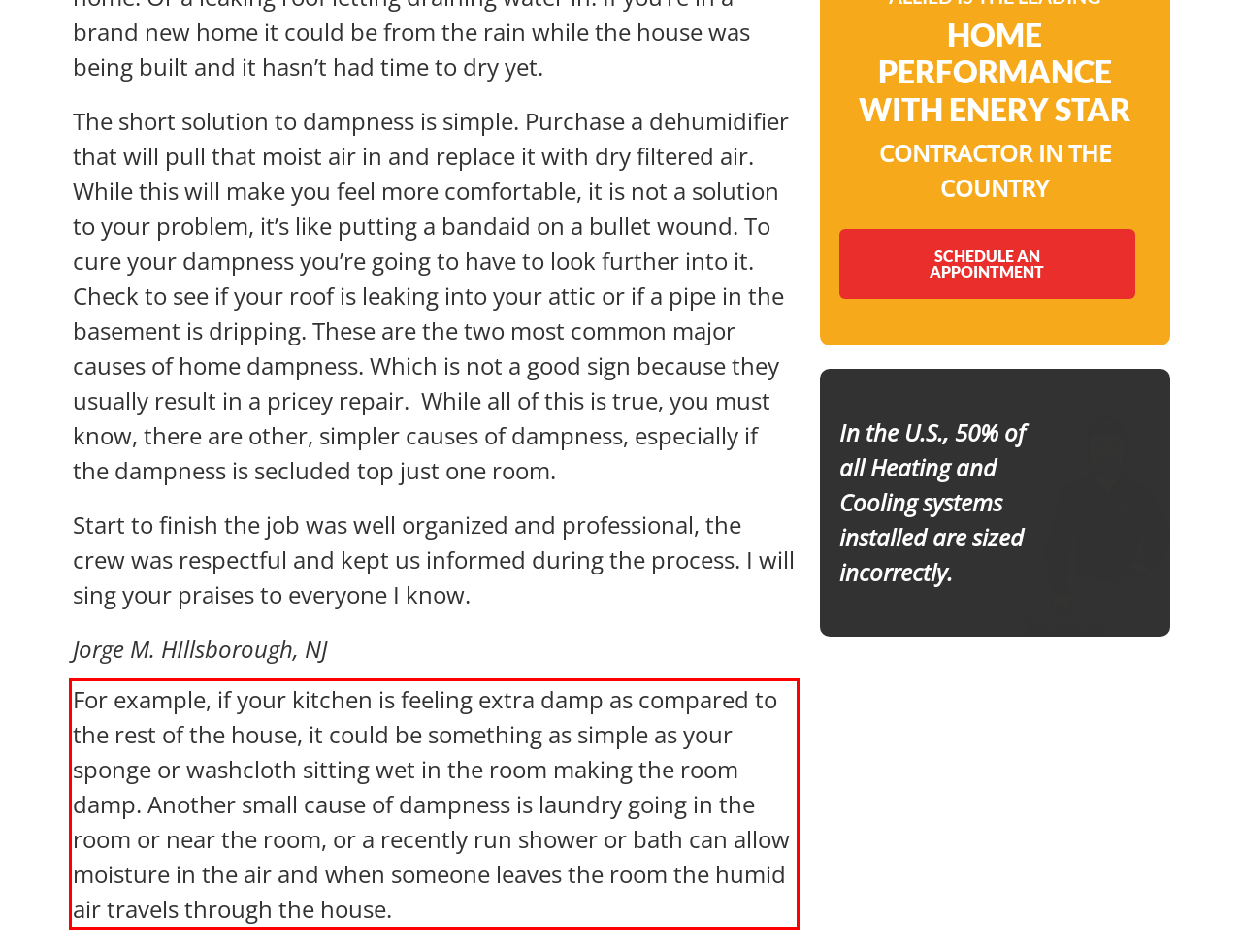You have a screenshot of a webpage with a red bounding box. Identify and extract the text content located inside the red bounding box.

For example, if your kitchen is feeling extra damp as compared to the rest of the house, it could be something as simple as your sponge or washcloth sitting wet in the room making the room damp. Another small cause of dampness is laundry going in the room or near the room, or a recently run shower or bath can allow moisture in the air and when someone leaves the room the humid air travels through the house.